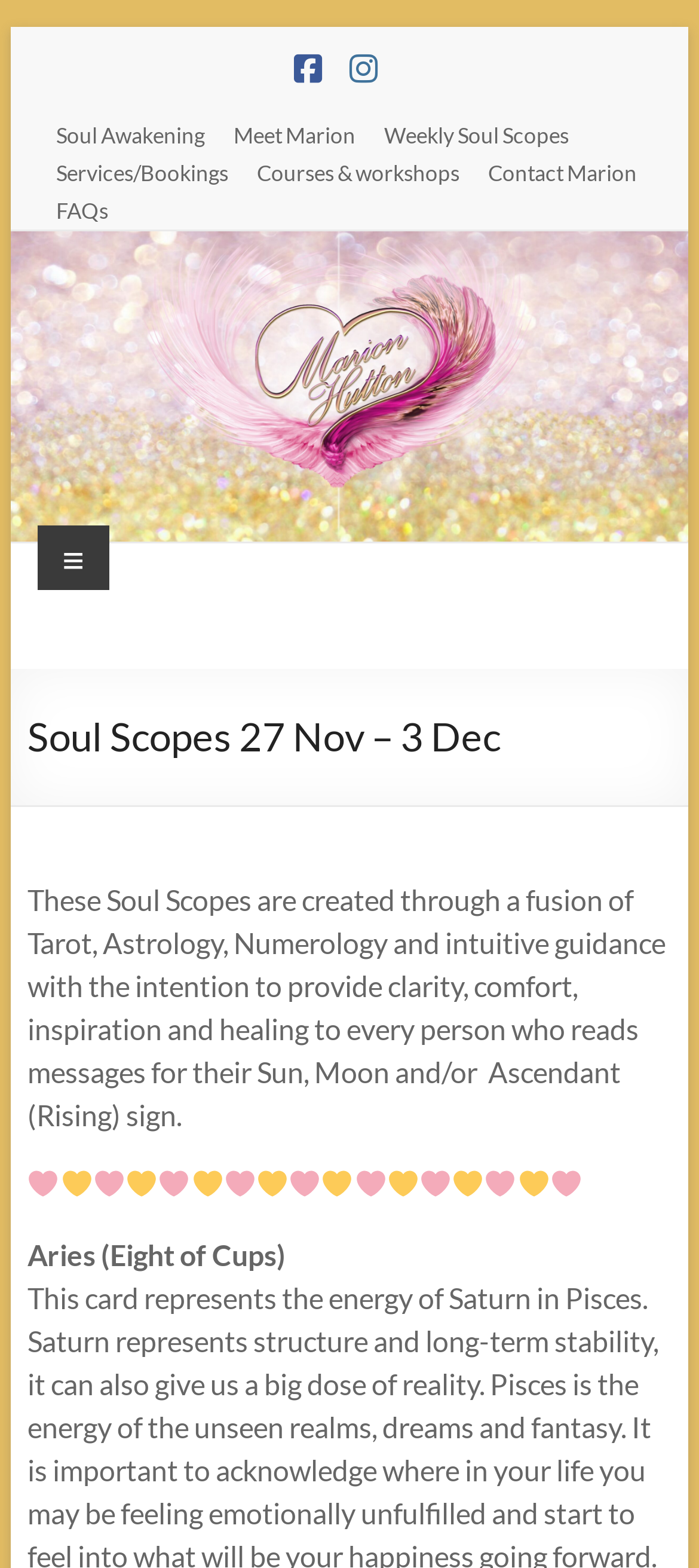Bounding box coordinates should be in the format (top-left x, top-left y, bottom-right x, bottom-right y) and all values should be floating point numbers between 0 and 1. Determine the bounding box coordinate for the UI element described as: Marion Hutton

[0.039, 0.385, 0.27, 0.467]